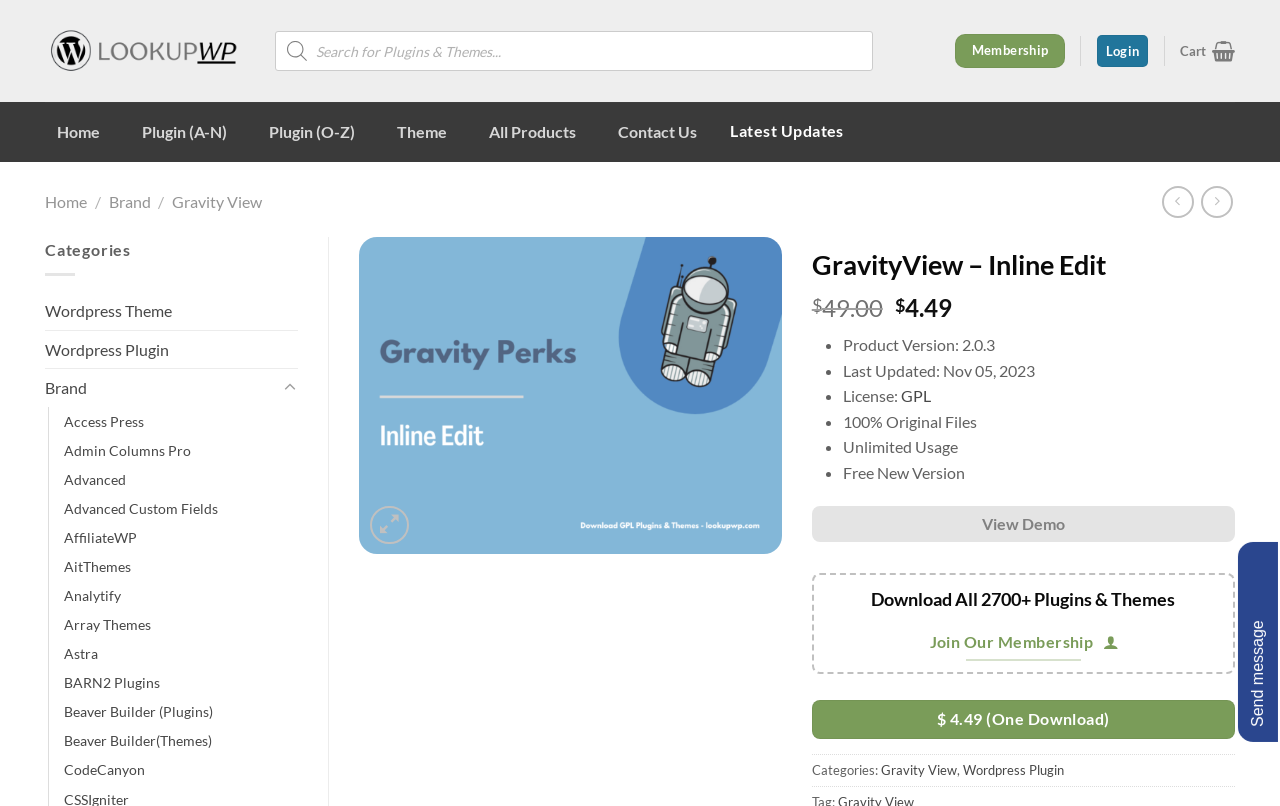Describe every aspect of the webpage in a detailed manner.

This webpage is a product page for GravityView – Inline Edit, a WordPress plugin. At the top, there is a header section with a logo and a search bar. The logo is an image with the text "LookupWP" and is positioned at the top-left corner of the page. The search bar is located next to the logo and has a magnifying glass icon. 

Below the header section, there is a navigation menu with links to various categories, including "Membership", "Login", "Cart", "Home", "Plugin (A-N)", "Plugin (O-Z)", "Theme", "All Products", and "Contact Us". 

On the left side of the page, there is a sidebar with links to different categories, including "WordPress Theme", "WordPress Plugin", and "Brand". There is also a toggle button to expand or collapse the sidebar.

The main content area of the page displays information about the GravityView – Inline Edit plugin. There is a large image of the plugin, and below it, there are details about the product, including the original price, current price, product version, last updated date, license, and features. The features are listed in bullet points and include "100% Original Files", "Unlimited Usage", and "Free New Version".

Below the product details, there are buttons to "View Demo" and "Download" the plugin. There is also a section that promotes a membership program, which offers access to over 2700 plugins and themes.

At the bottom of the page, there is a footer section with links to categories, including "Gravity View" and "WordPress Plugin". There is also a chat widget iframe at the bottom-right corner of the page.